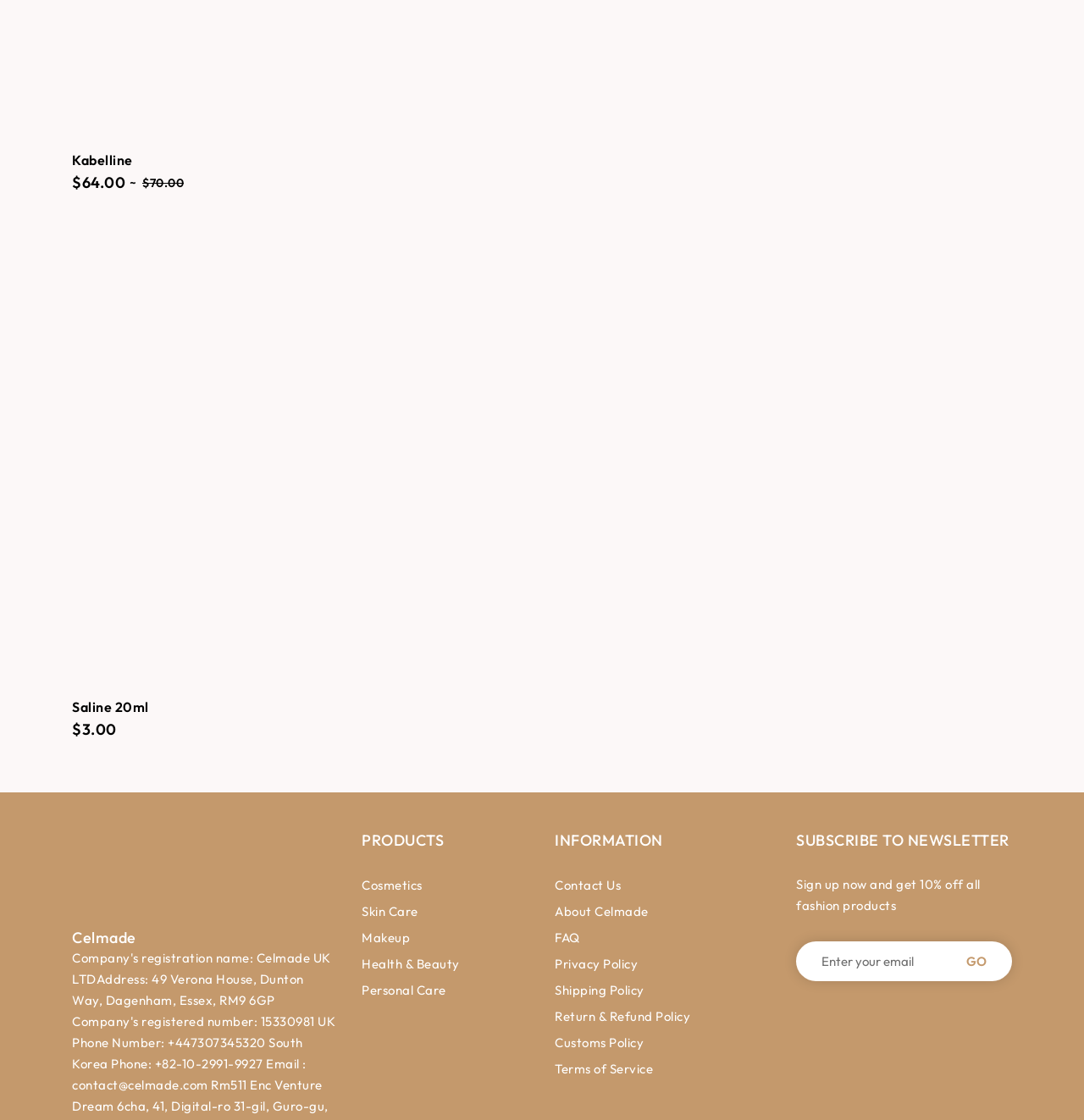Give a one-word or phrase response to the following question: What is the discount offered for newsletter subscribers?

10% off